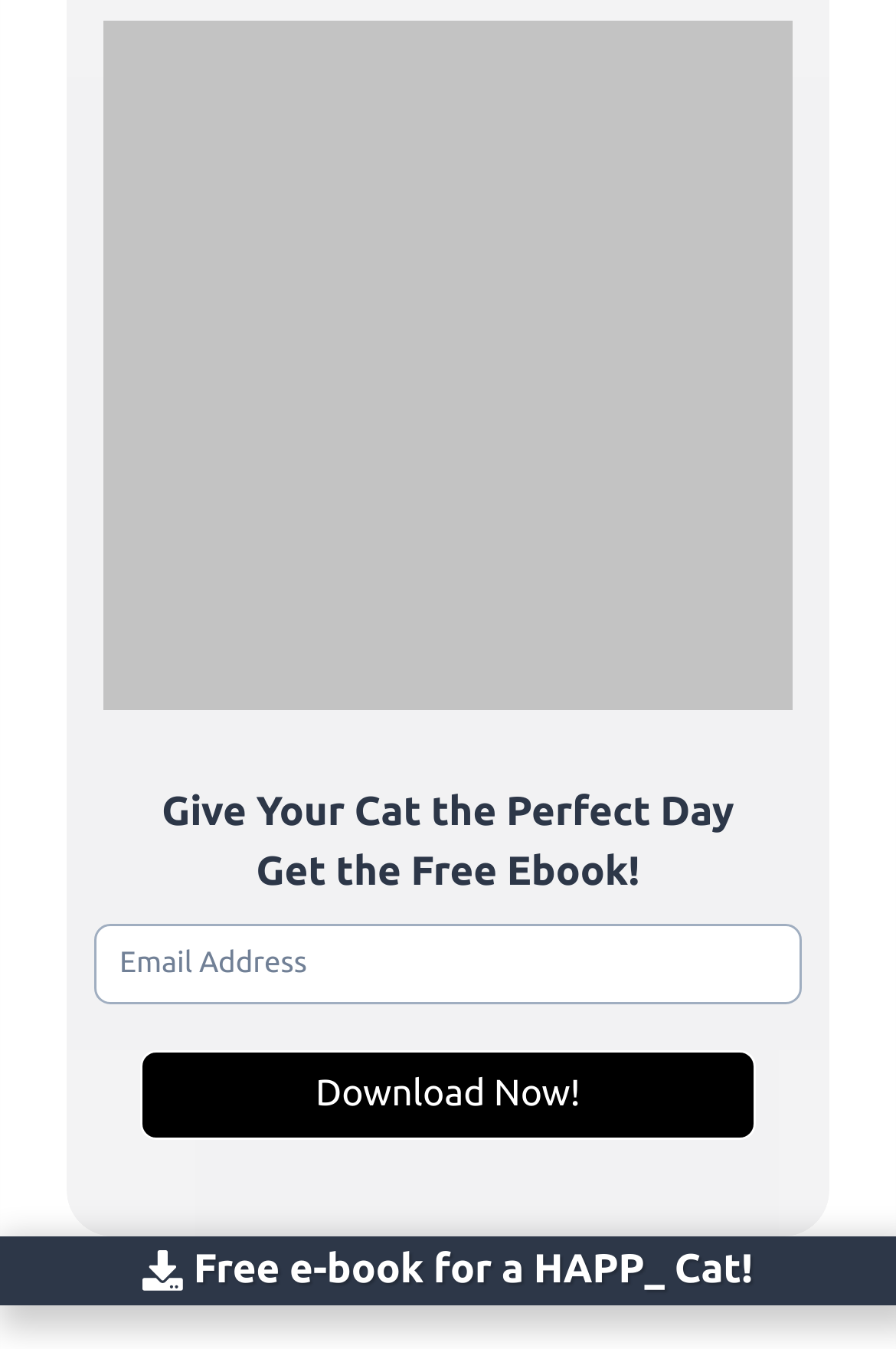Using the elements shown in the image, answer the question comprehensively: What is the image on the webpage?

The image is described as 'Untitled design 4' and takes up a significant portion of the webpage, but its exact content is unclear without a visual representation.